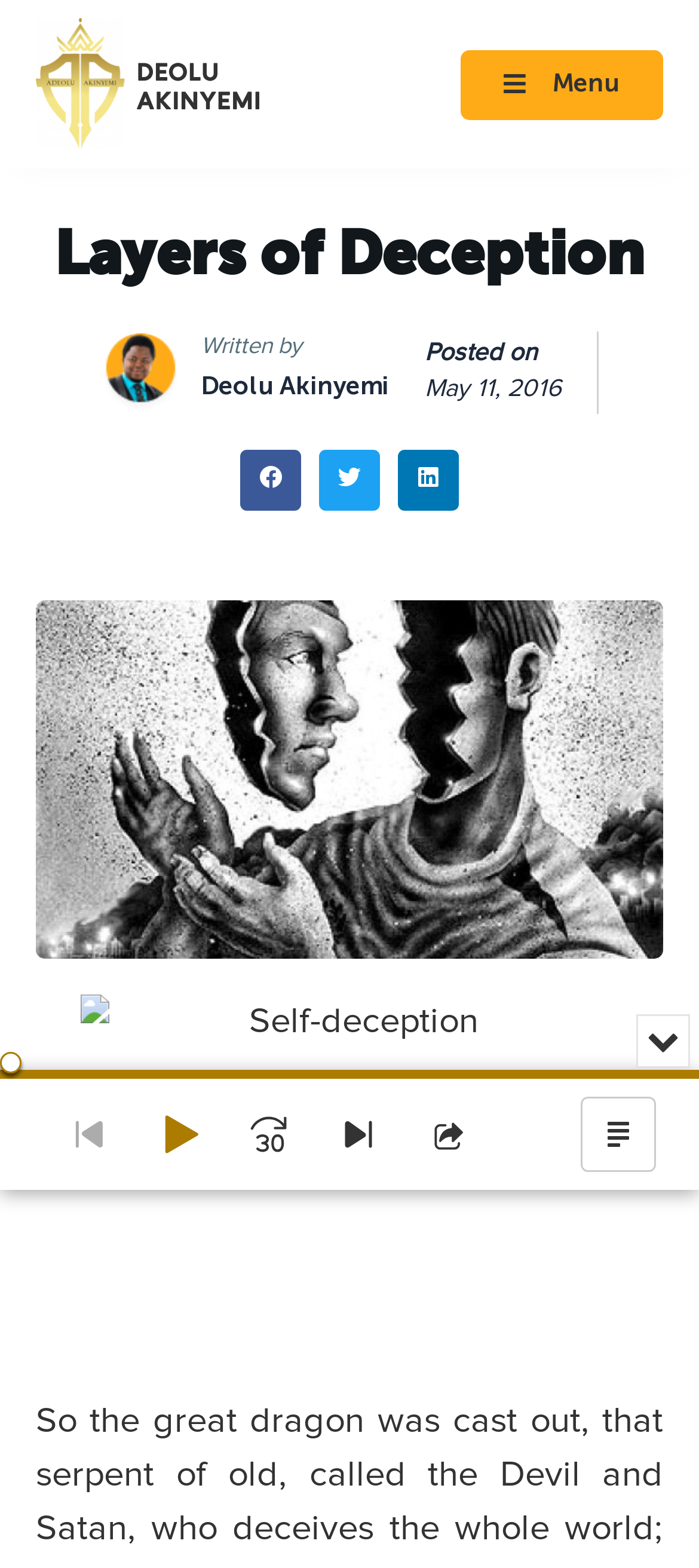Find the bounding box coordinates of the element you need to click on to perform this action: 'Go to previous episode'. The coordinates should be represented by four float values between 0 and 1, in the format [left, top, right, bottom].

[0.076, 0.701, 0.178, 0.746]